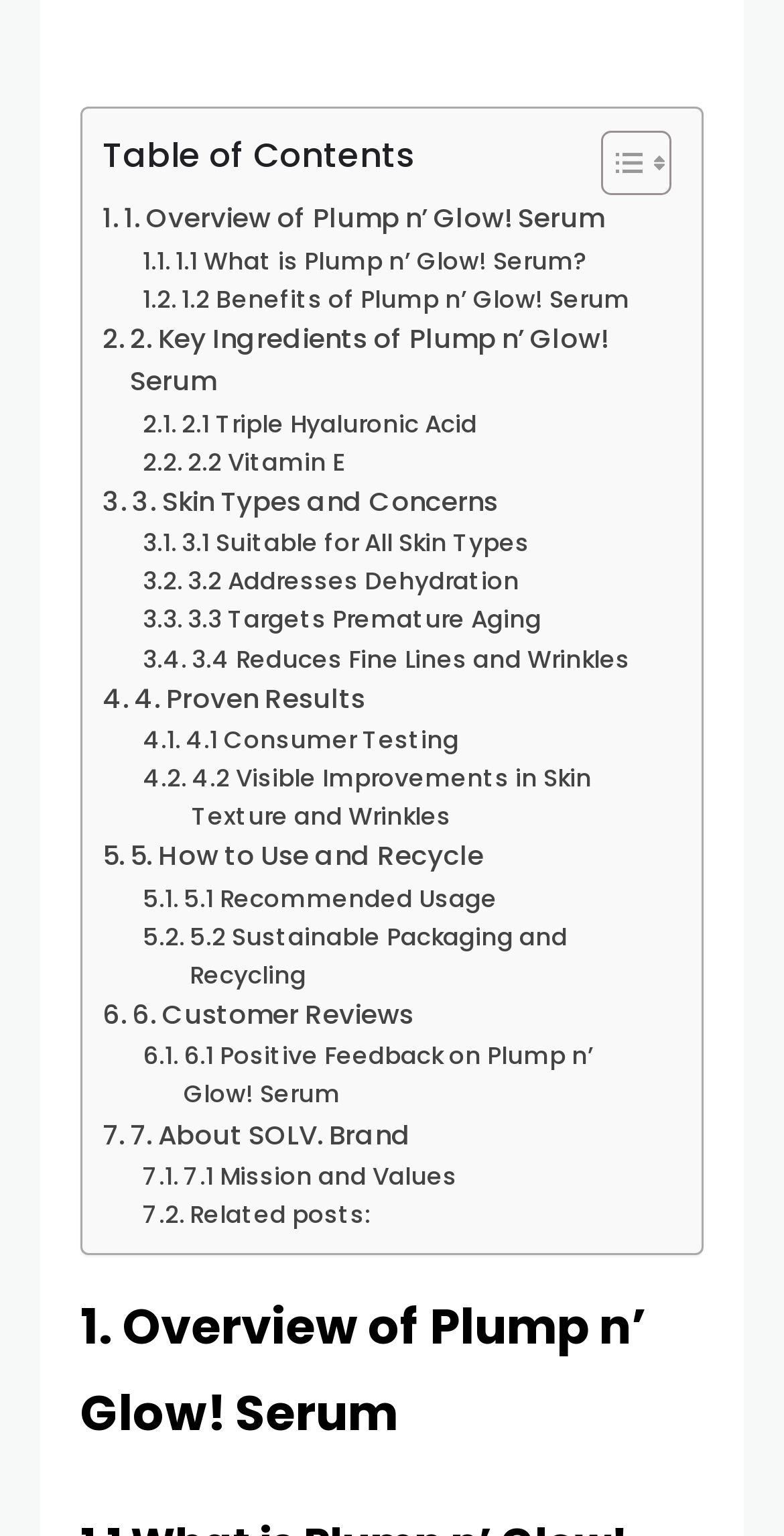What skin types is the serum suitable for?
Based on the visual details in the image, please answer the question thoroughly.

The serum is suitable for all skin types, as mentioned in section 3.1, which says 'Suitable for All Skin Types'.